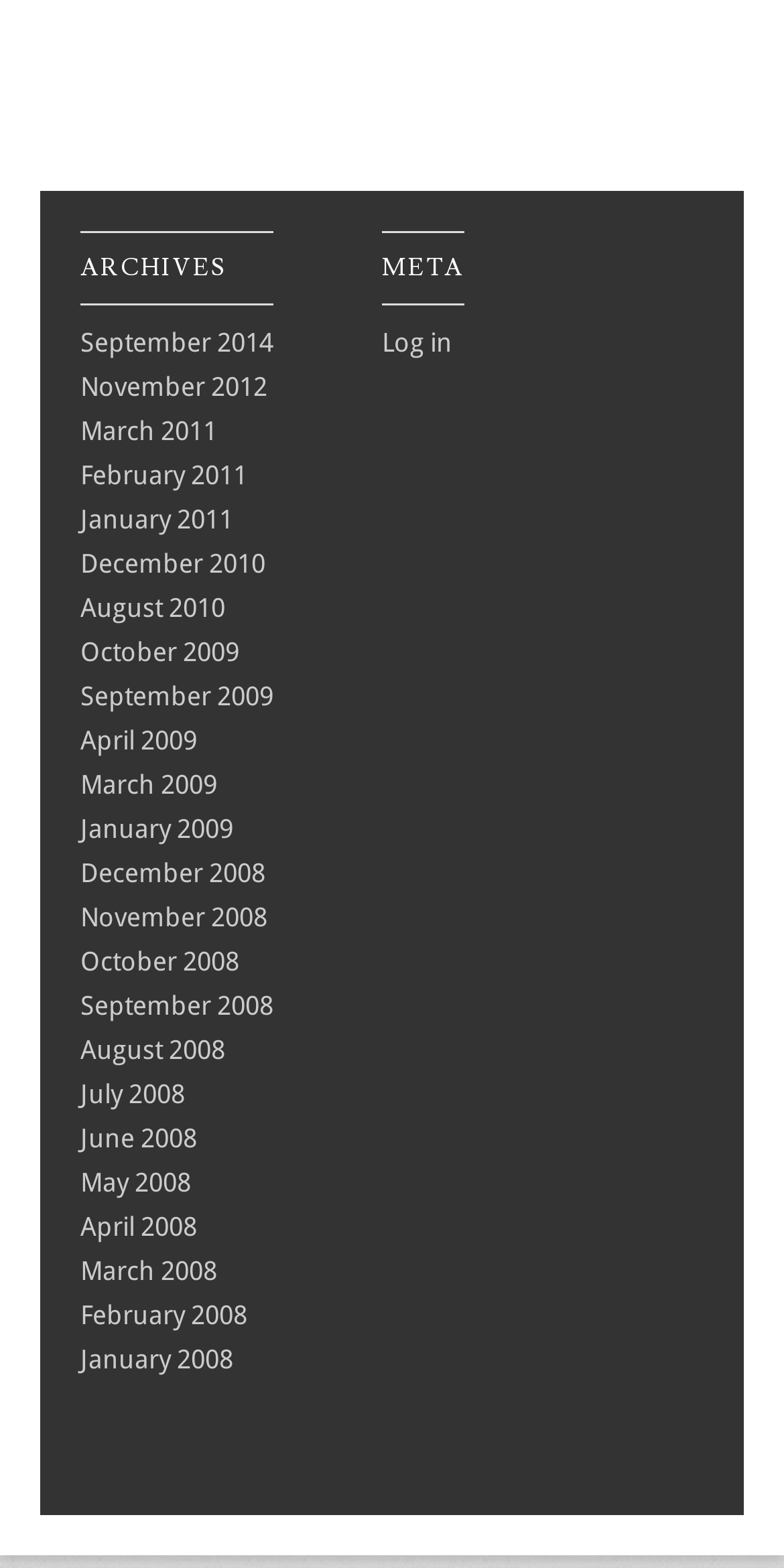Please specify the bounding box coordinates of the clickable region necessary for completing the following instruction: "View John Gibb’s Final Seascapes Art Retreat". The coordinates must consist of four float numbers between 0 and 1, i.e., [left, top, right, bottom].

None